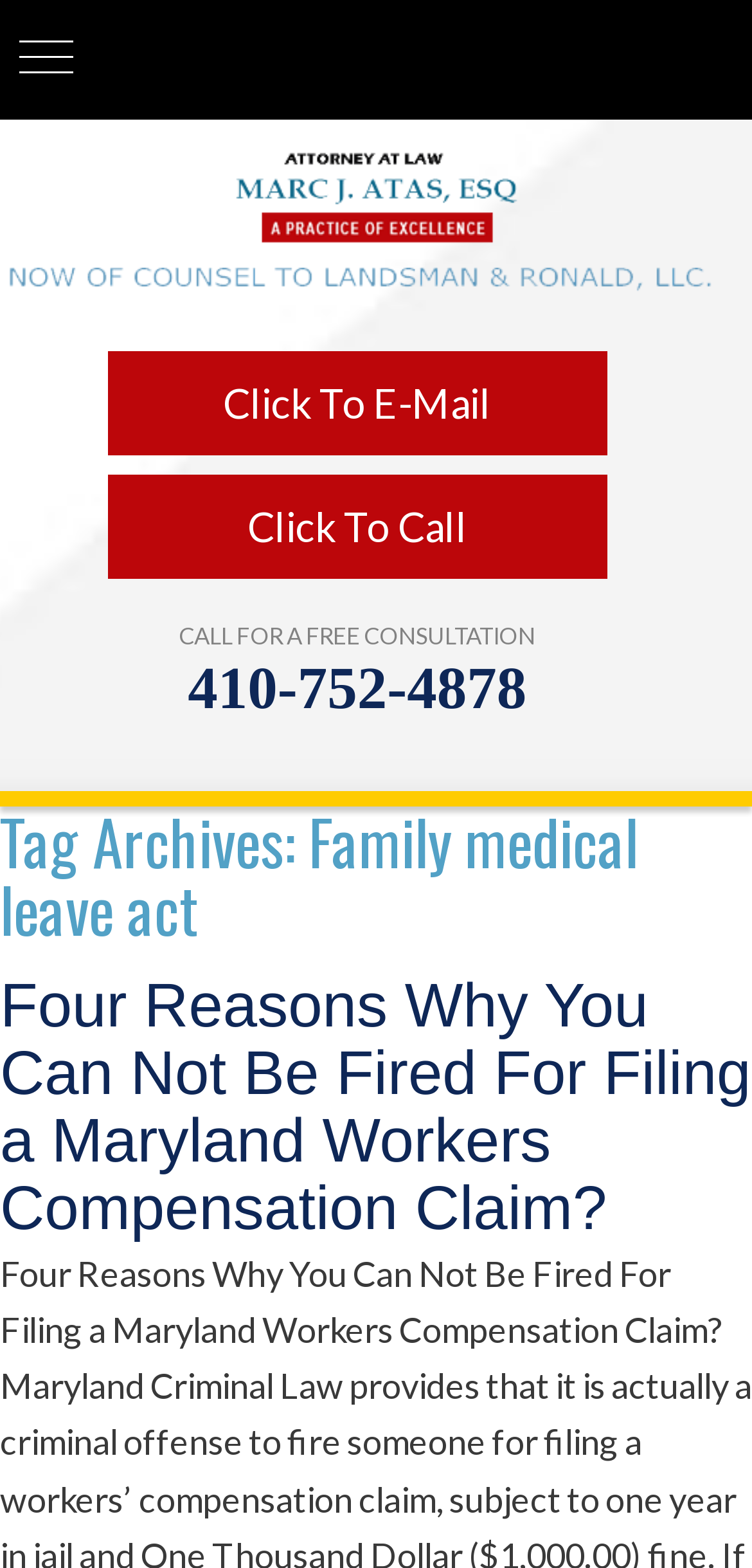Provide a one-word or short-phrase answer to the question:
What is the main section of the webpage?

Main